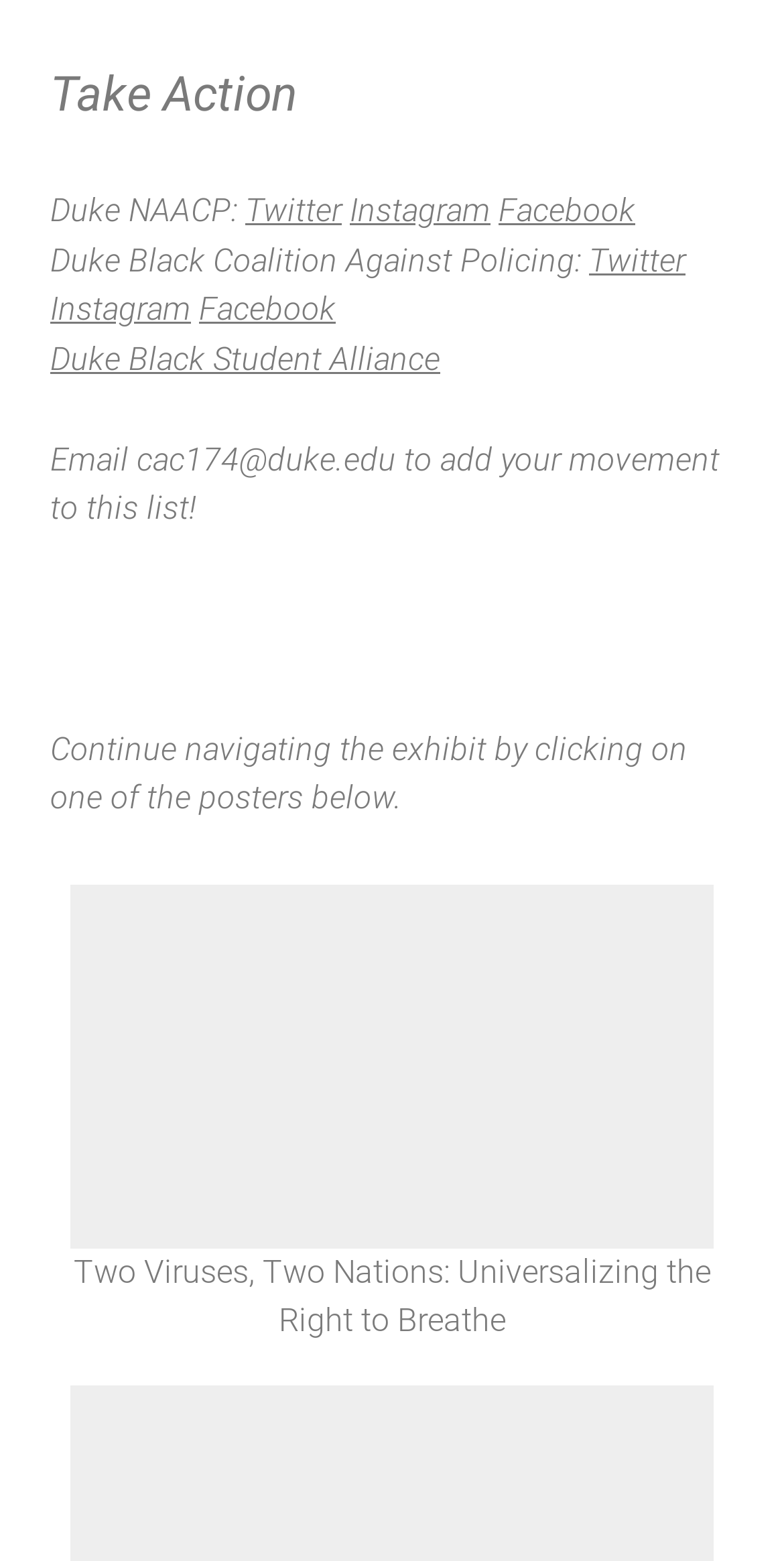What is the email address to add a movement to the list?
Look at the image and construct a detailed response to the question.

I found the email address mentioned in the static text 'Email cac174@duke.edu to add your movement to this list!' which is located below the social media links.